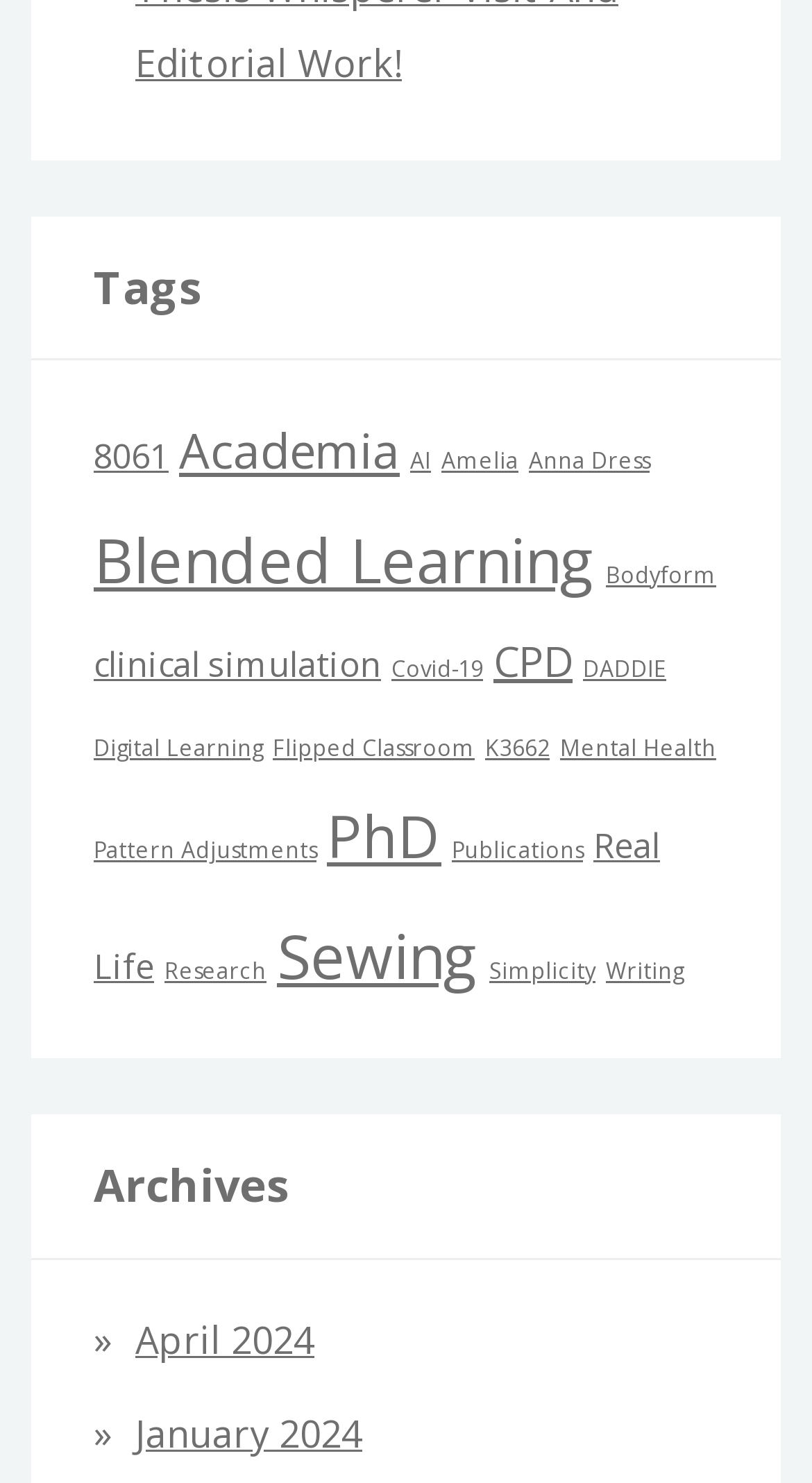Determine the bounding box coordinates of the element that should be clicked to execute the following command: "View tags".

[0.038, 0.146, 0.962, 0.243]